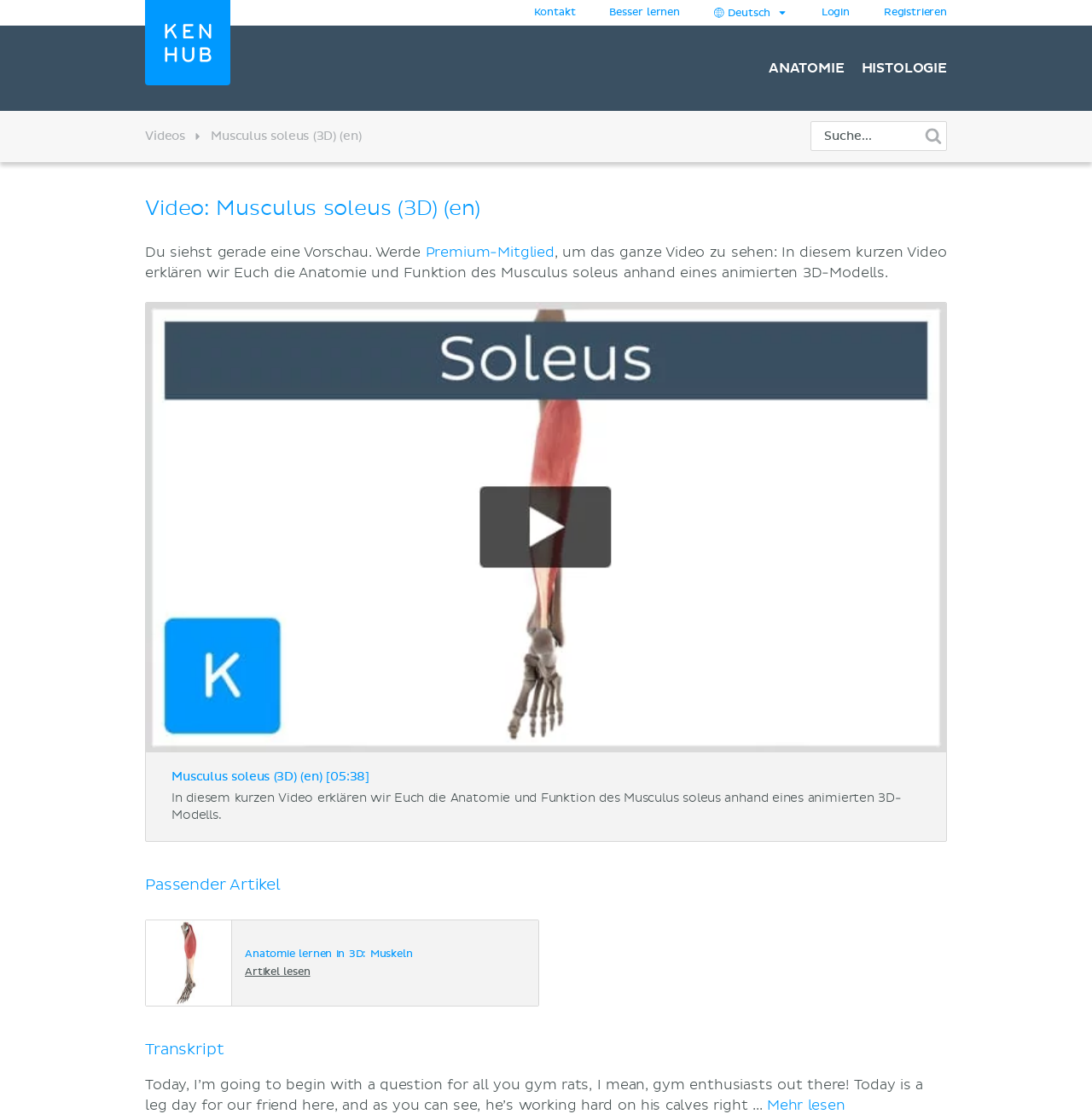Use a single word or phrase to answer the question:
What is the name of the muscle being explained?

Musculus soleus